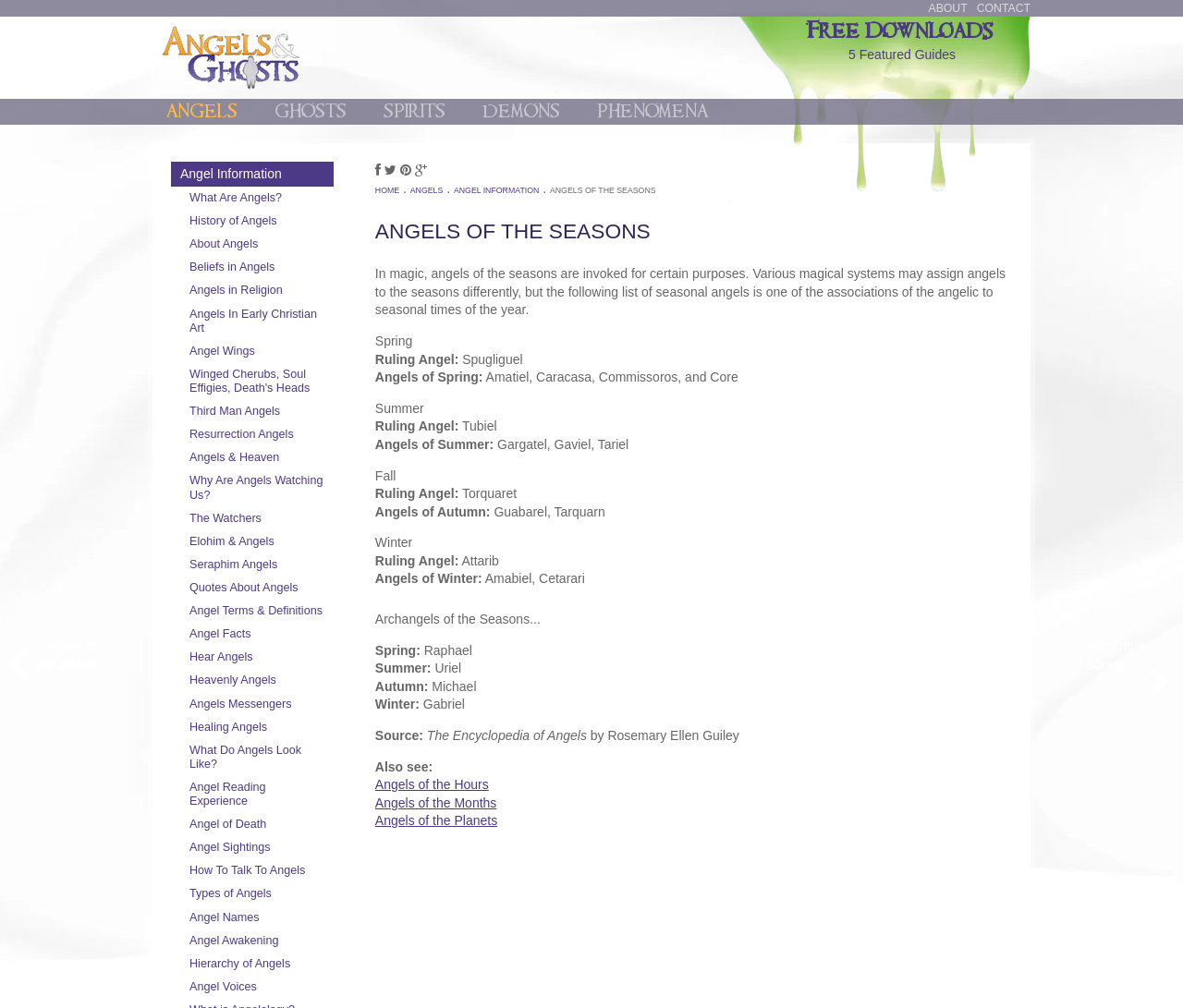What is the purpose of invoking angels of the seasons in magic?
From the details in the image, answer the question comprehensively.

According to the text, 'In magic, angels of the seasons are invoked for certain purposes.' This implies that the purpose of invoking angels of the seasons is for certain magical purposes, but the specific purposes are not specified.